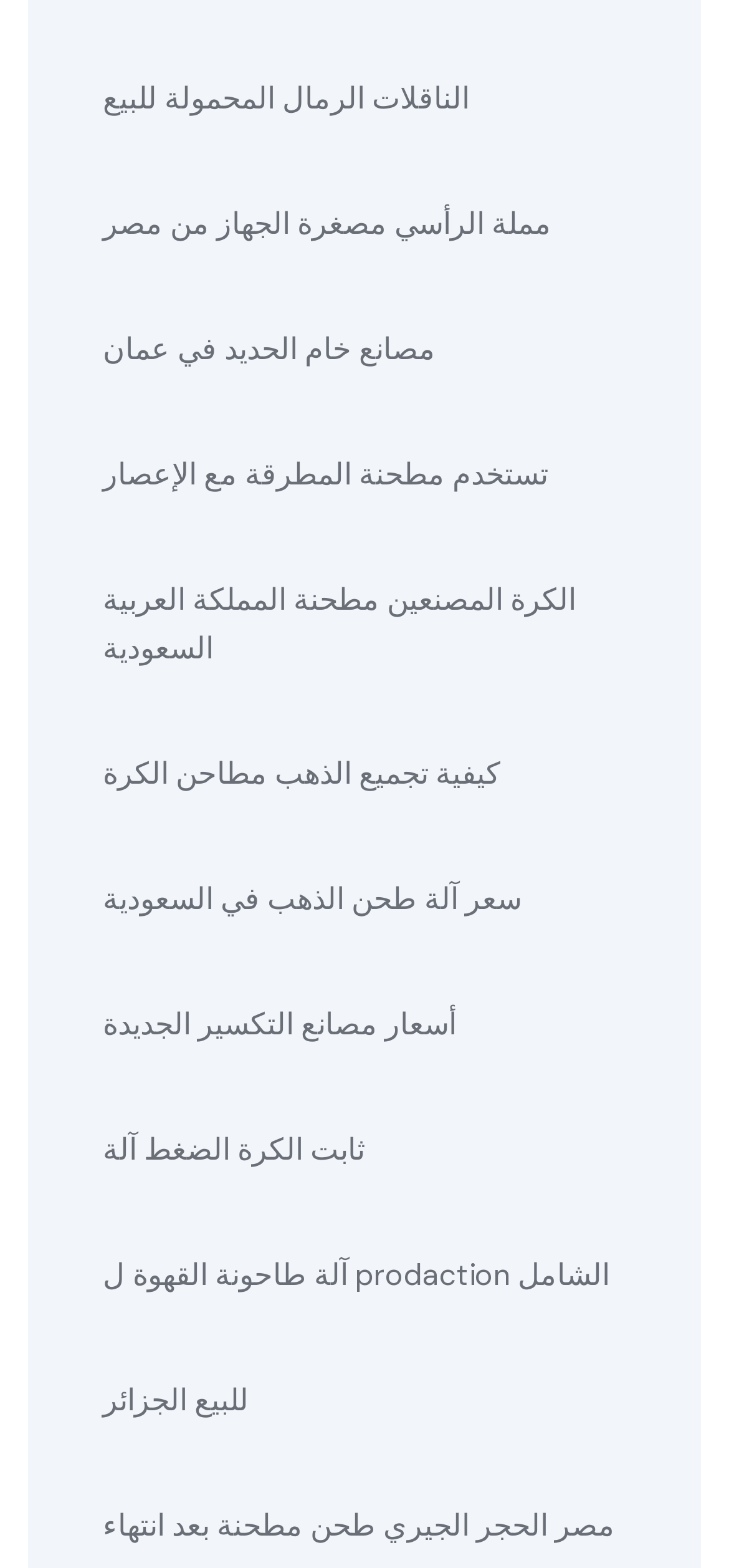What is the last link about?
Could you answer the question in a detailed manner, providing as much information as possible?

The last link on the webpage has an OCR text of 'مصر الحجر الجيري طحن مطحنة بعد انتهاء', which translates to 'Egyptian limestone grinding mill after completion' in English, indicating that the topic of this link is related to limestone grinding mills in Egypt.